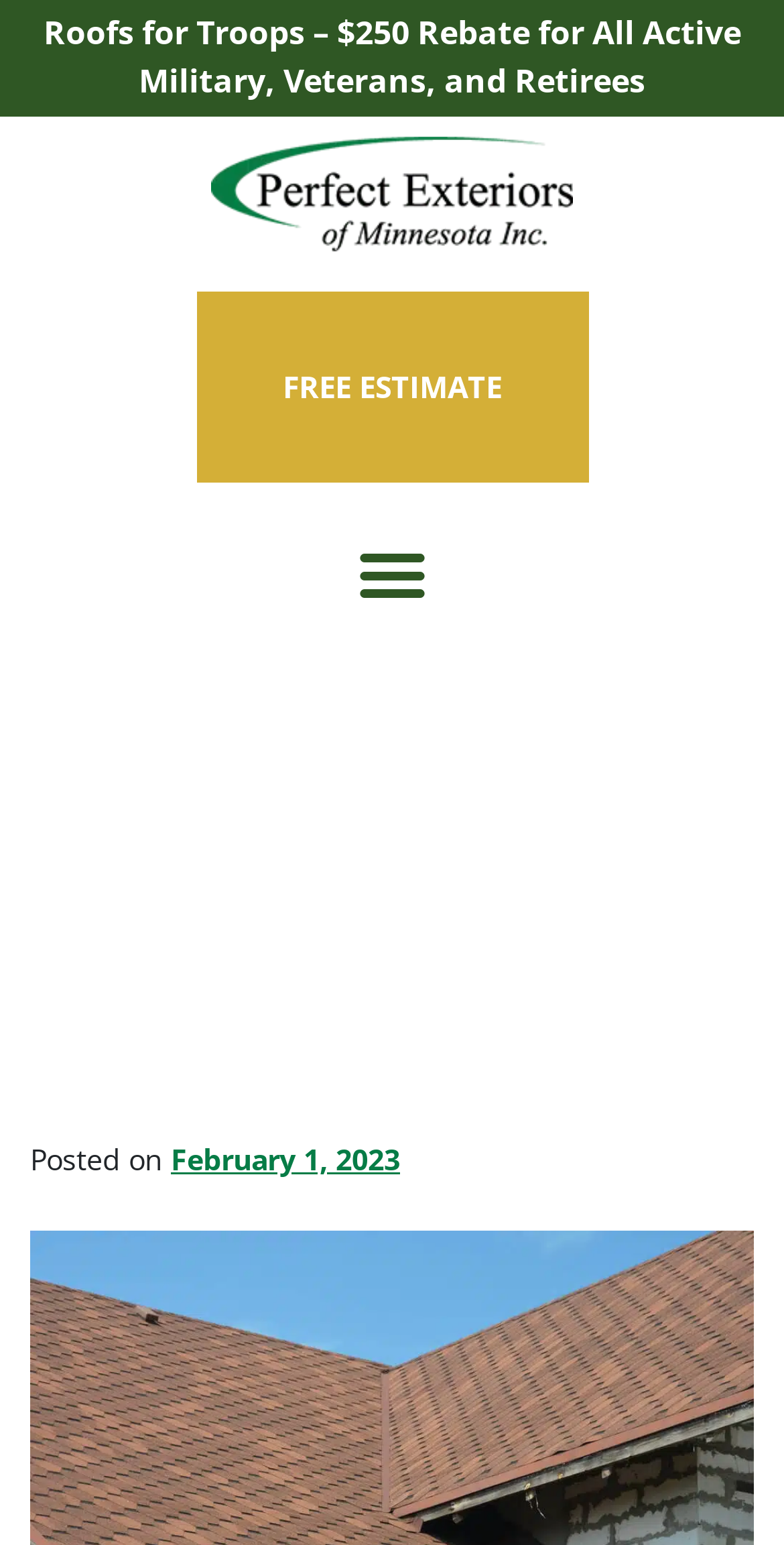Please provide a short answer using a single word or phrase for the question:
What is the rebate amount for military personnel?

$250